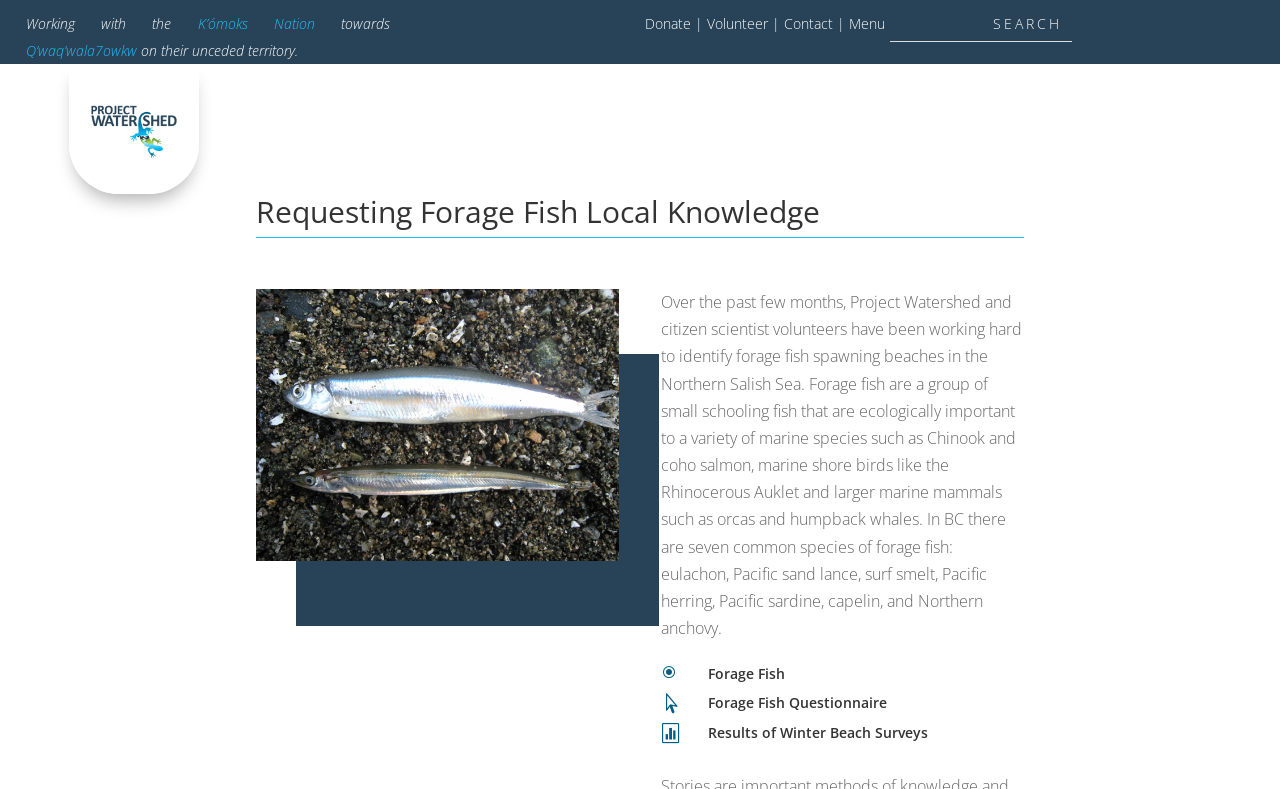Find the bounding box coordinates of the area to click in order to follow the instruction: "Search for something".

[0.695, 0.006, 0.838, 0.052]